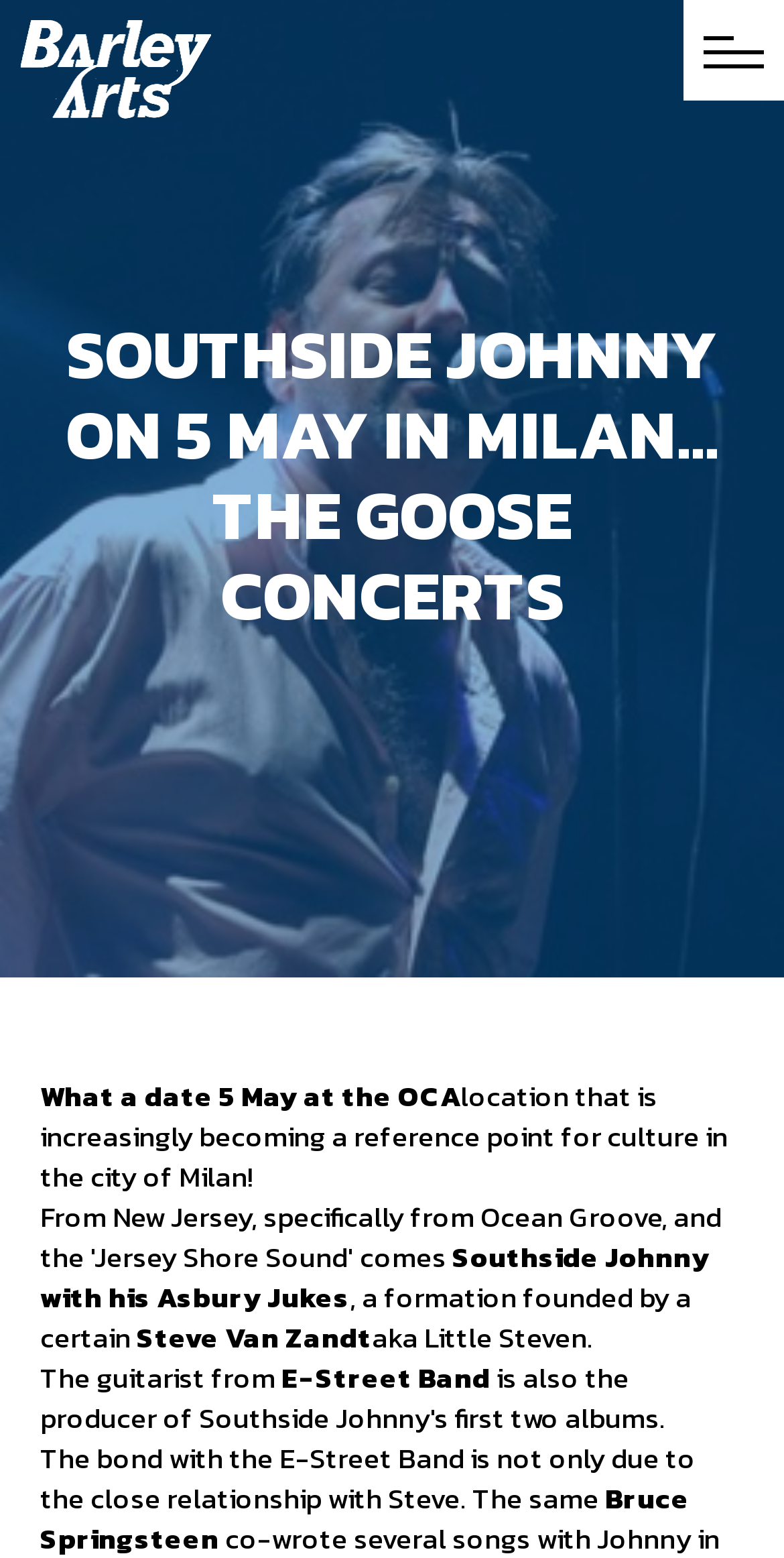What is the location of the event?
Answer briefly with a single word or phrase based on the image.

OCA, Milan